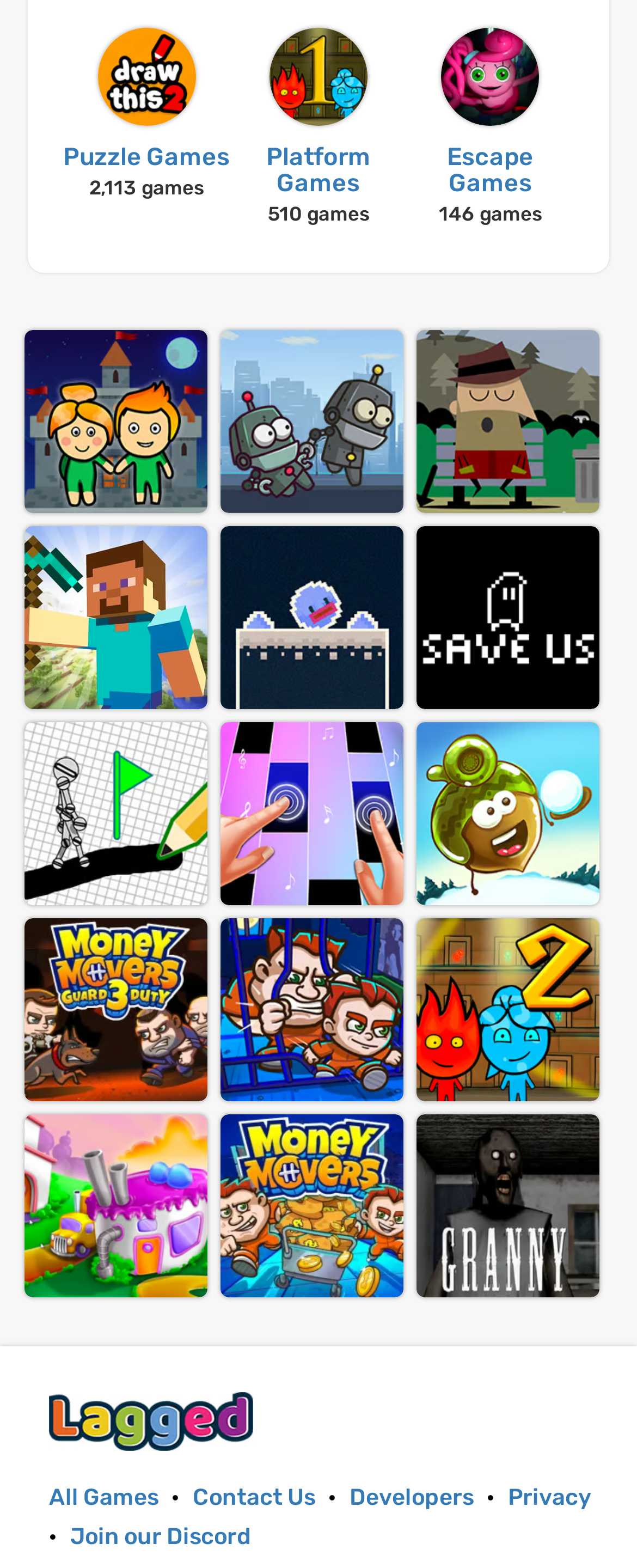What is the name of the first game listed?
Using the details shown in the screenshot, provide a comprehensive answer to the question.

I looked at the links with game names and found that the first one is 'CASTLE ESCAPE', which is located at the top-left corner of the game list.